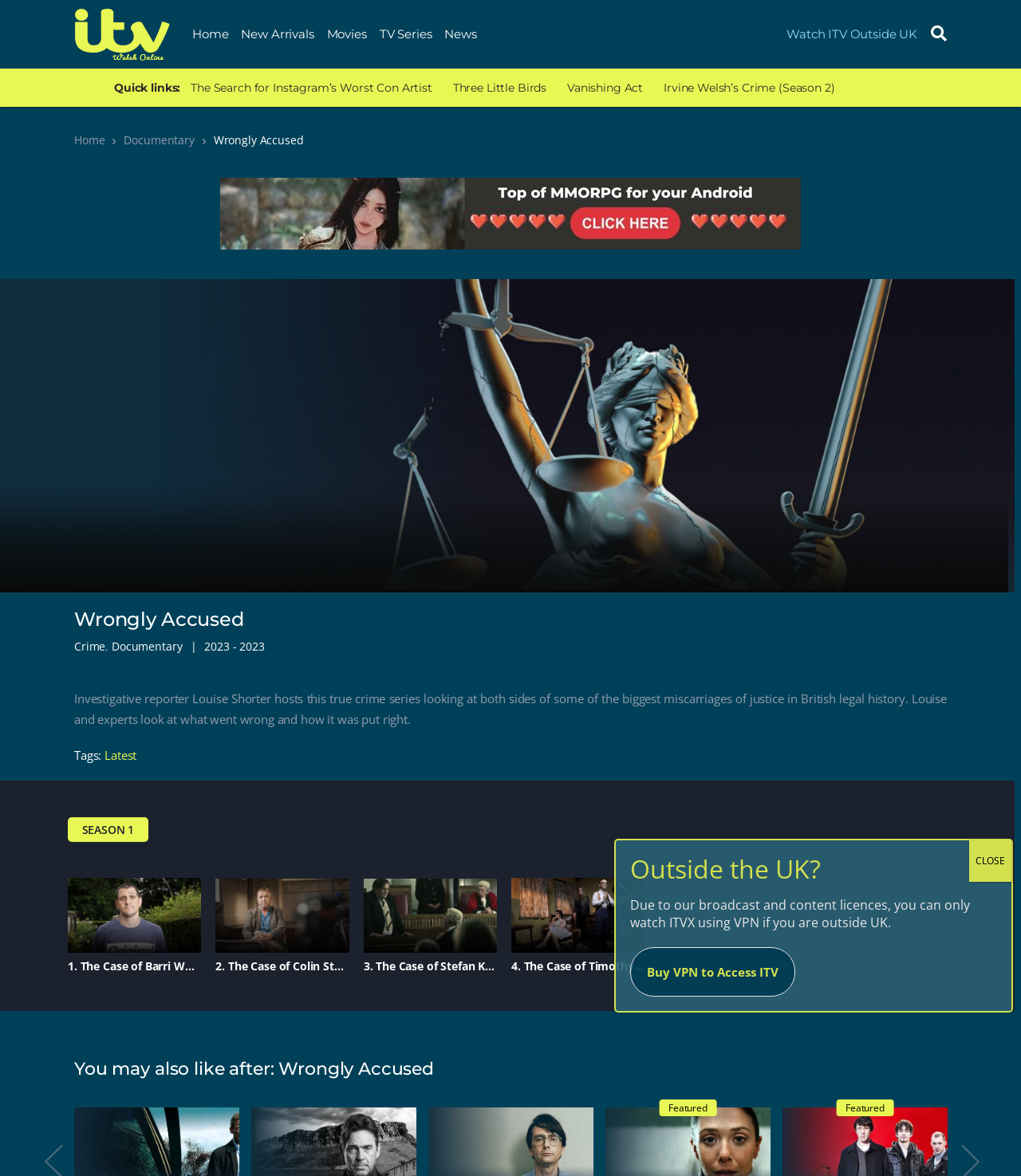Predict the bounding box coordinates for the UI element described as: "Three Little Birds". The coordinates should be four float numbers between 0 and 1, presented as [left, top, right, bottom].

[0.433, 0.061, 0.545, 0.088]